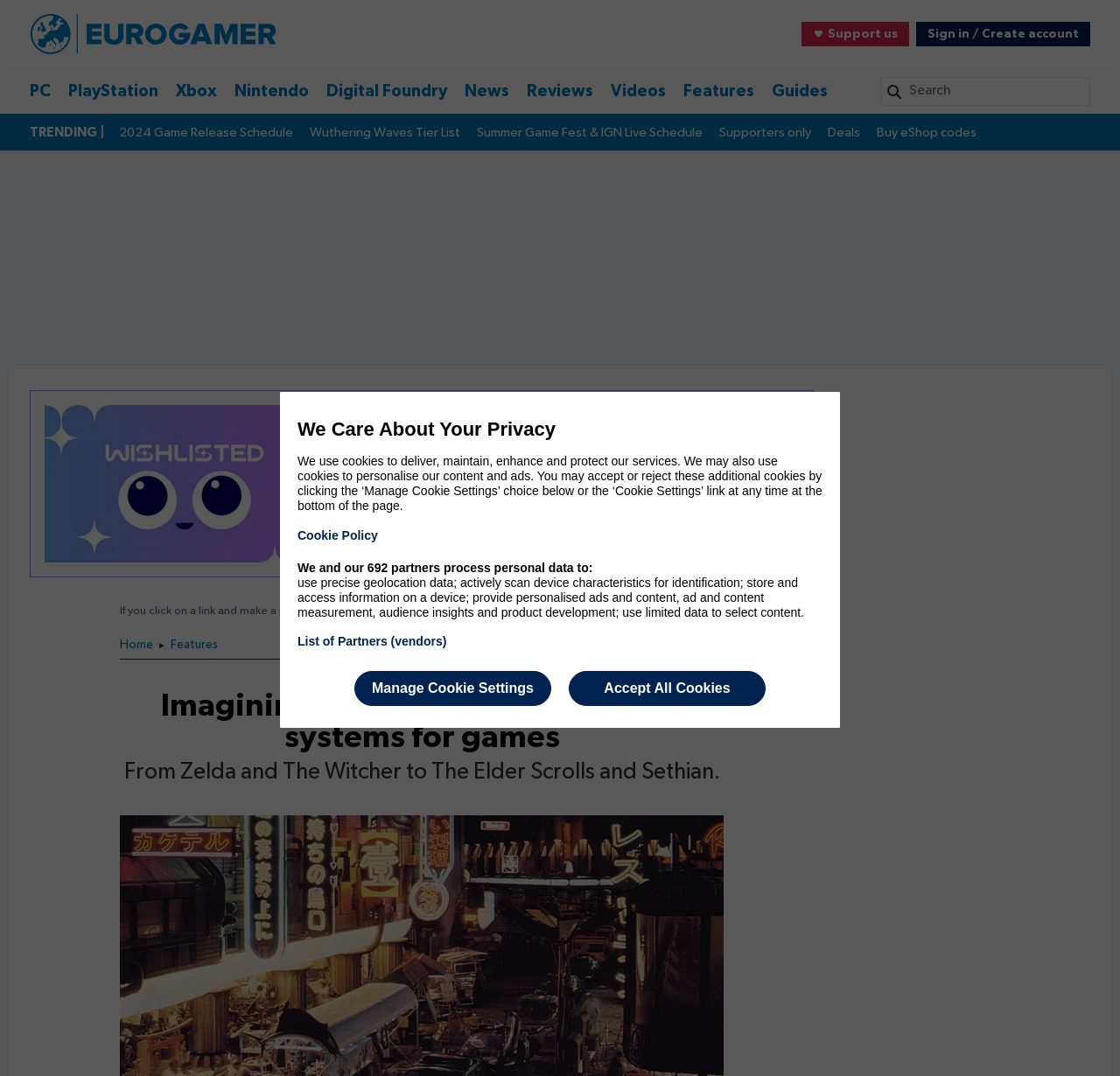Describe all the visual and textual components of the webpage comprehensively.

The webpage is about Eurogamer.net, a gaming website. At the top left, there is a logo of Eurogamer.net, which is also a link. Next to it, there is a link to "Support us" with a small icon. On the top right, there are links to "Sign in / Create account" and a search bar.

Below the top section, there is a navigation menu with links to different gaming platforms such as PC, PlayStation, Xbox, and Nintendo, as well as links to sections like Digital Foundry, News, Reviews, Videos, Features, and Guides.

On the left side, there is a section labeled "TRENDING" with several links to popular gaming news and articles, including "2024 Game Release Schedule", "Wuthering Waves Tier List", and "Summer Game Fest & IGN Live Schedule".

The main content of the webpage is an article titled "Imagining and deciphering writing systems for games". The article has a heading and a brief summary, which discusses the creation of writing systems in fantasy games, referencing The Elder Scrolls and Sethian. Below the article summary, there is a section promoting "Wishlisted - The Best of June's Steam Next Fest", which includes a link and an image.

At the bottom of the page, there is a disclaimer about affiliate links and a link to the website's editorial policy.